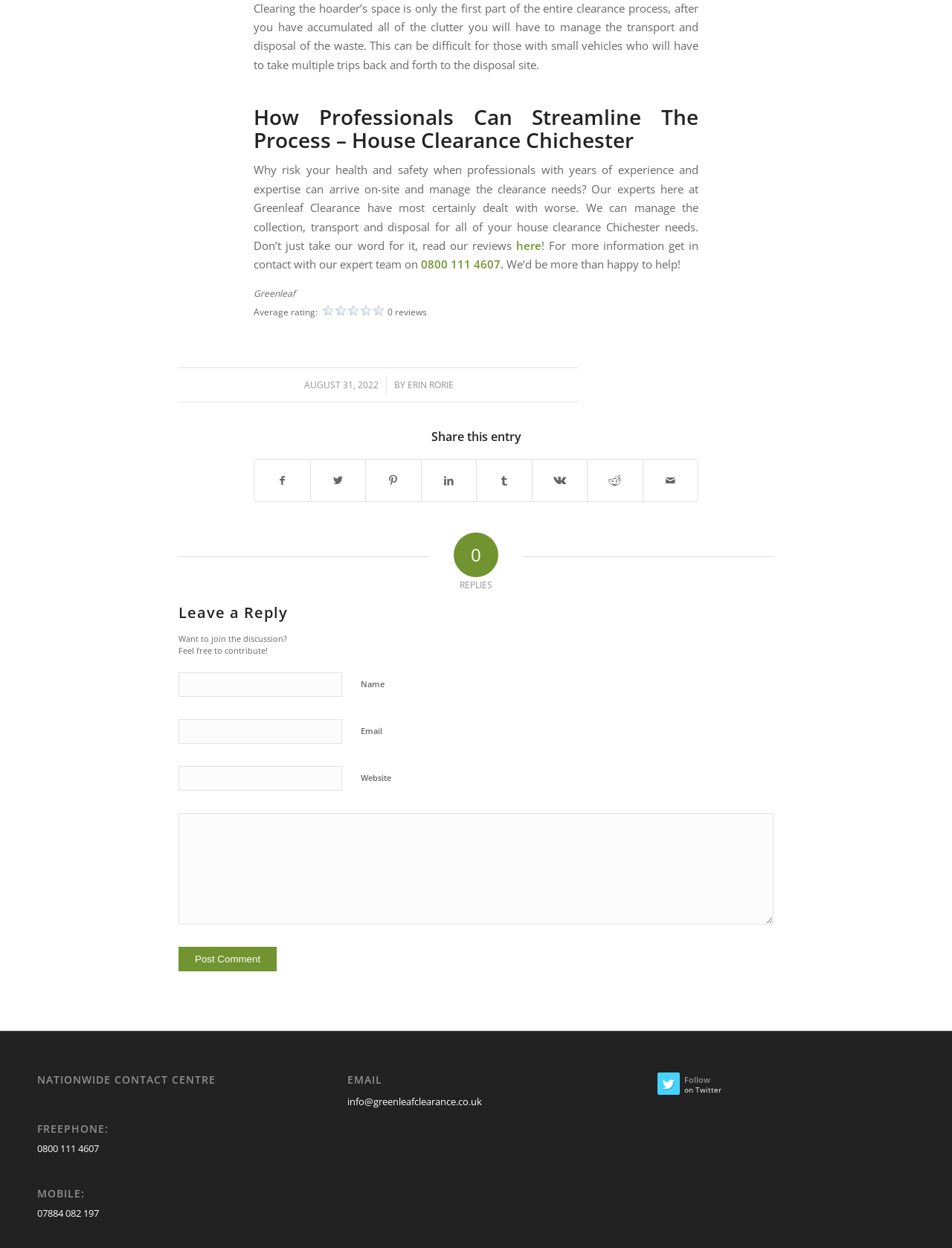From the screenshot, find the bounding box of the UI element matching this description: "Andrew Rogers". Supply the bounding box coordinates in the form [left, top, right, bottom], each a float between 0 and 1.

None